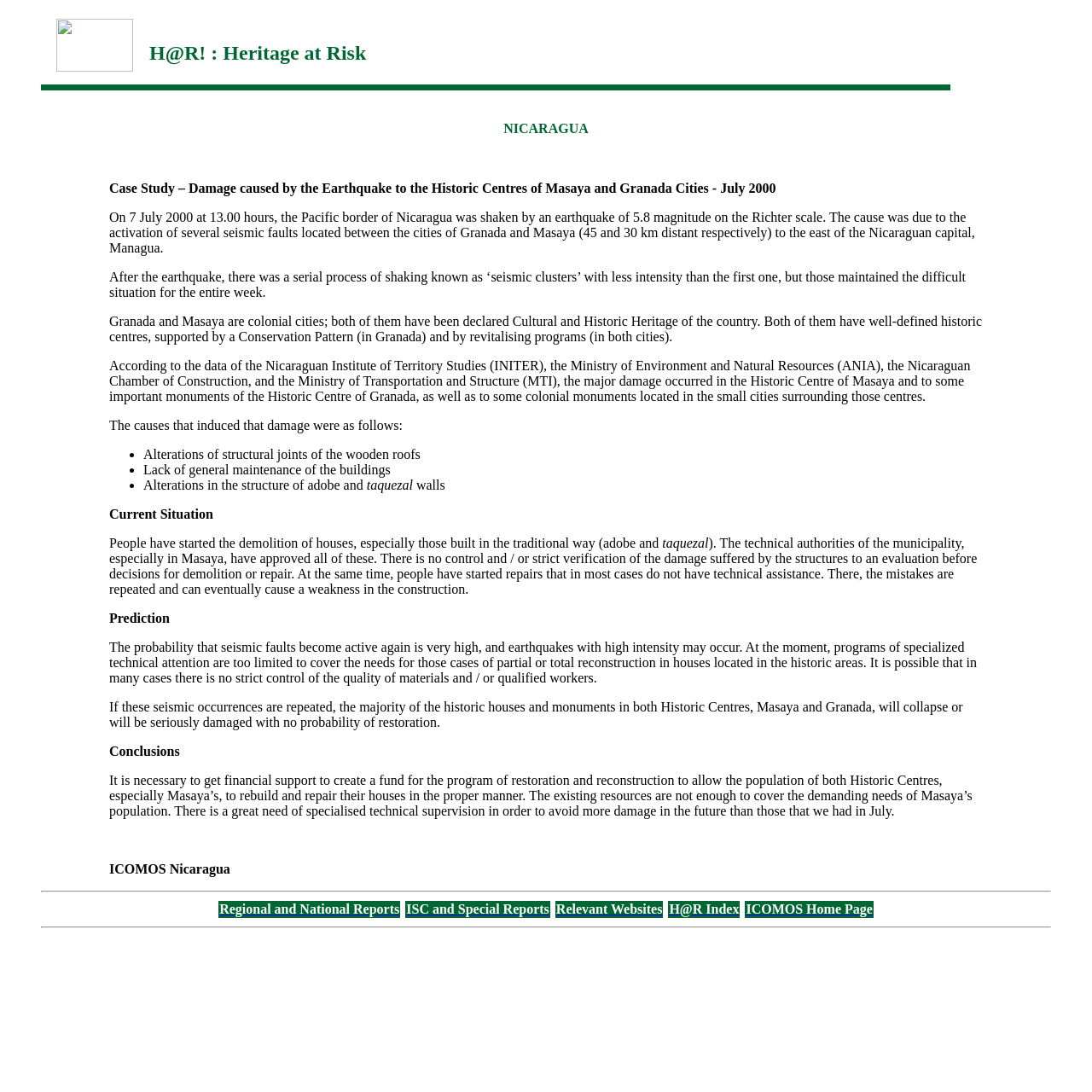Based on the image, please respond to the question with as much detail as possible:
What is the main problem in the current situation?

The main problem in the current situation is the lack of control and strict verification of the damage suffered by the structures, leading to people starting repairs without technical assistance, which can cause further weakness in the construction.